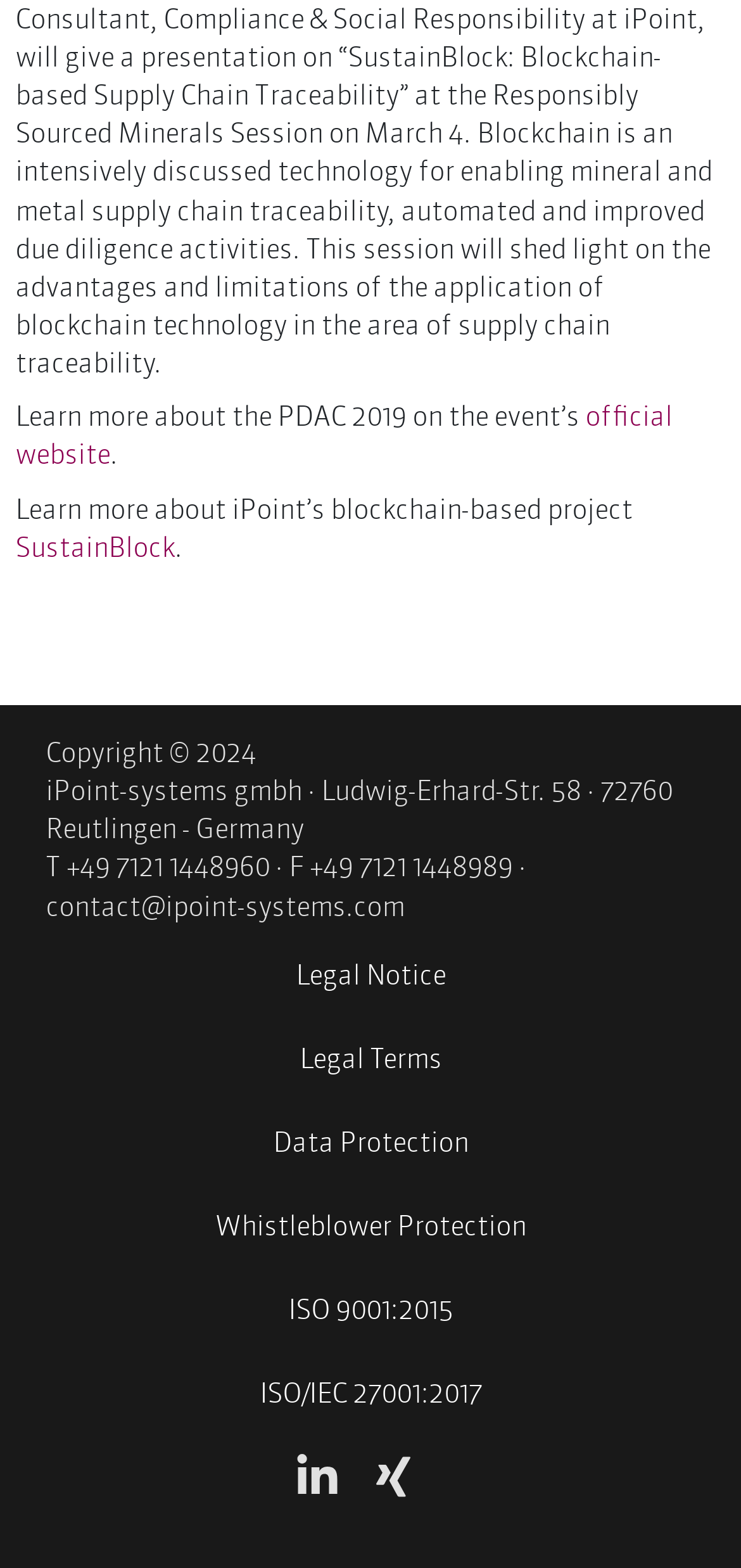Can you find the bounding box coordinates for the element to click on to achieve the instruction: "Call the company"?

[0.09, 0.546, 0.364, 0.563]